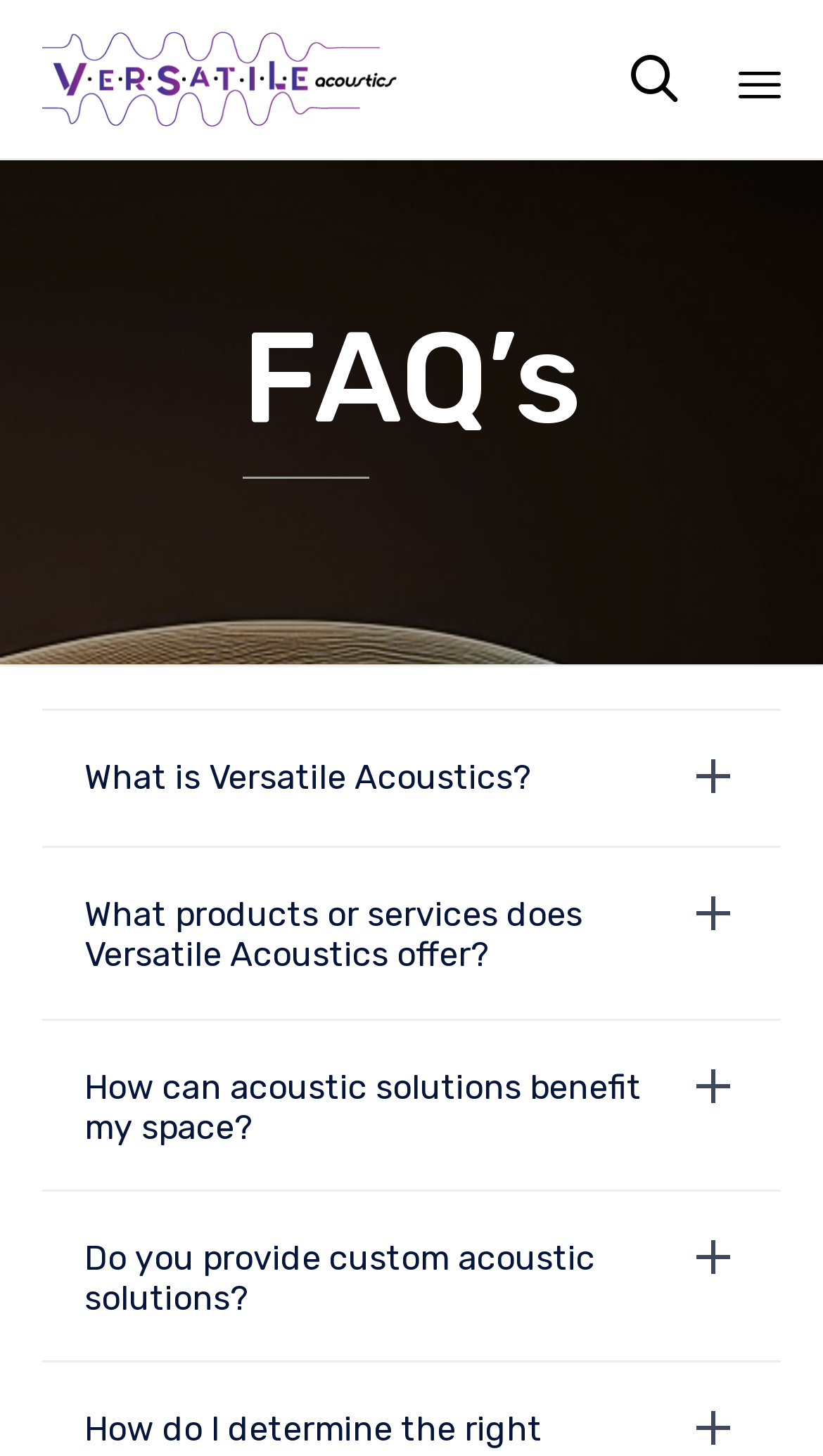Please answer the following query using a single word or phrase: 
How many questions are listed on this webpage?

4